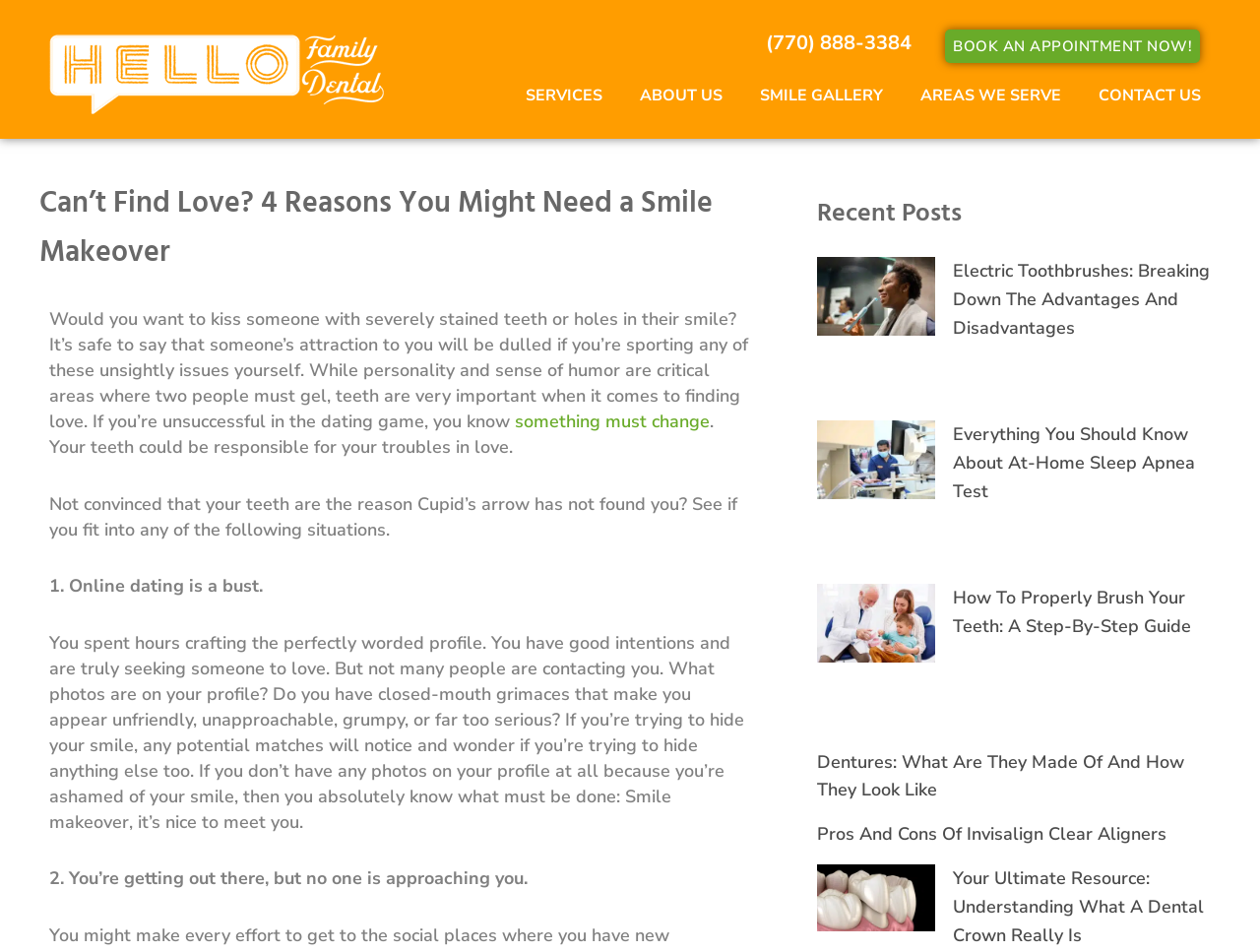Identify the bounding box coordinates of the region I need to click to complete this instruction: "Learn more about 'Smile Makeover'".

[0.409, 0.43, 0.563, 0.455]